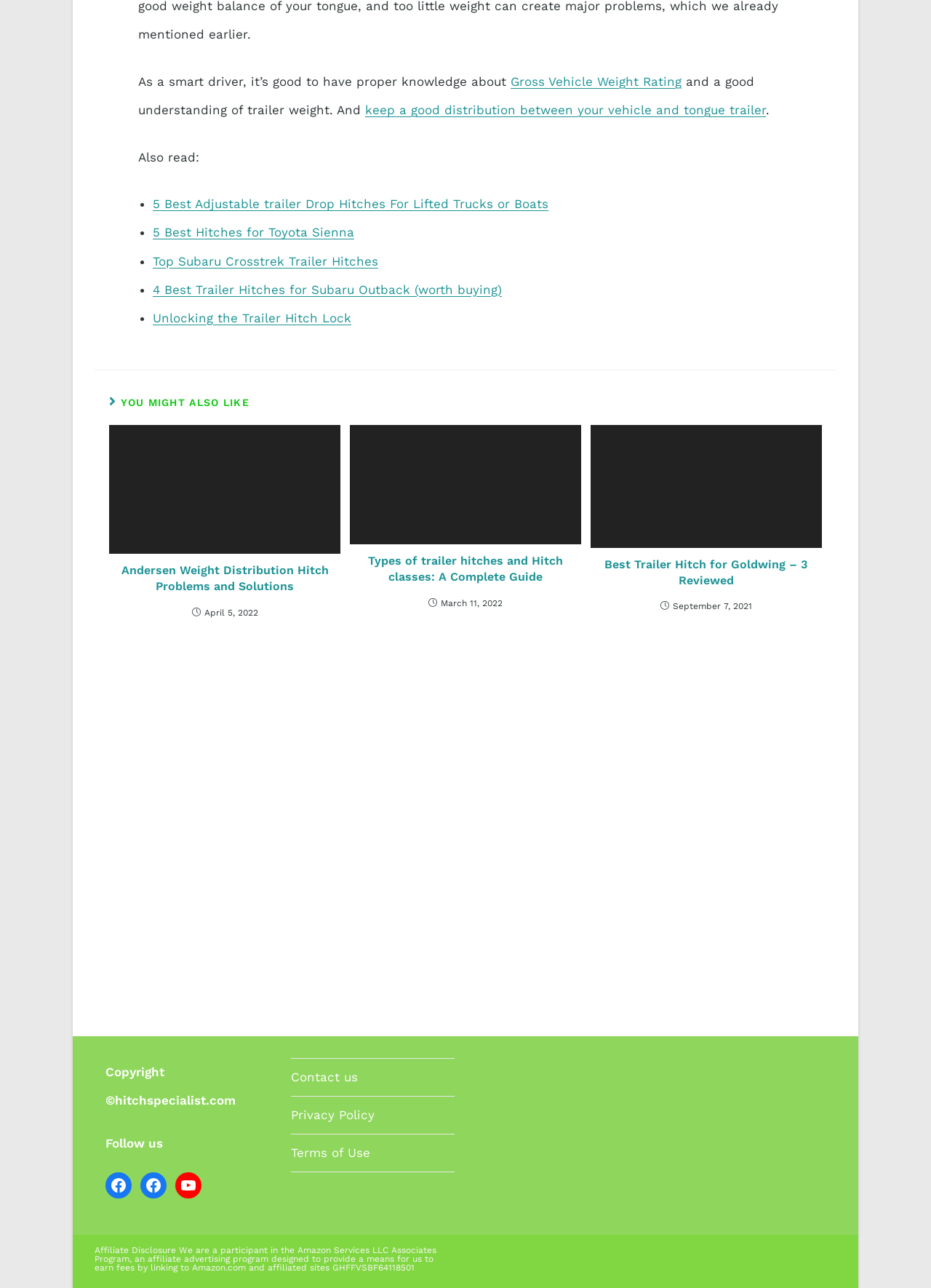Identify the bounding box of the UI element described as follows: "Terms of Use". Provide the coordinates as four float numbers in the range of 0 to 1 [left, top, right, bottom].

[0.312, 0.889, 0.398, 0.901]